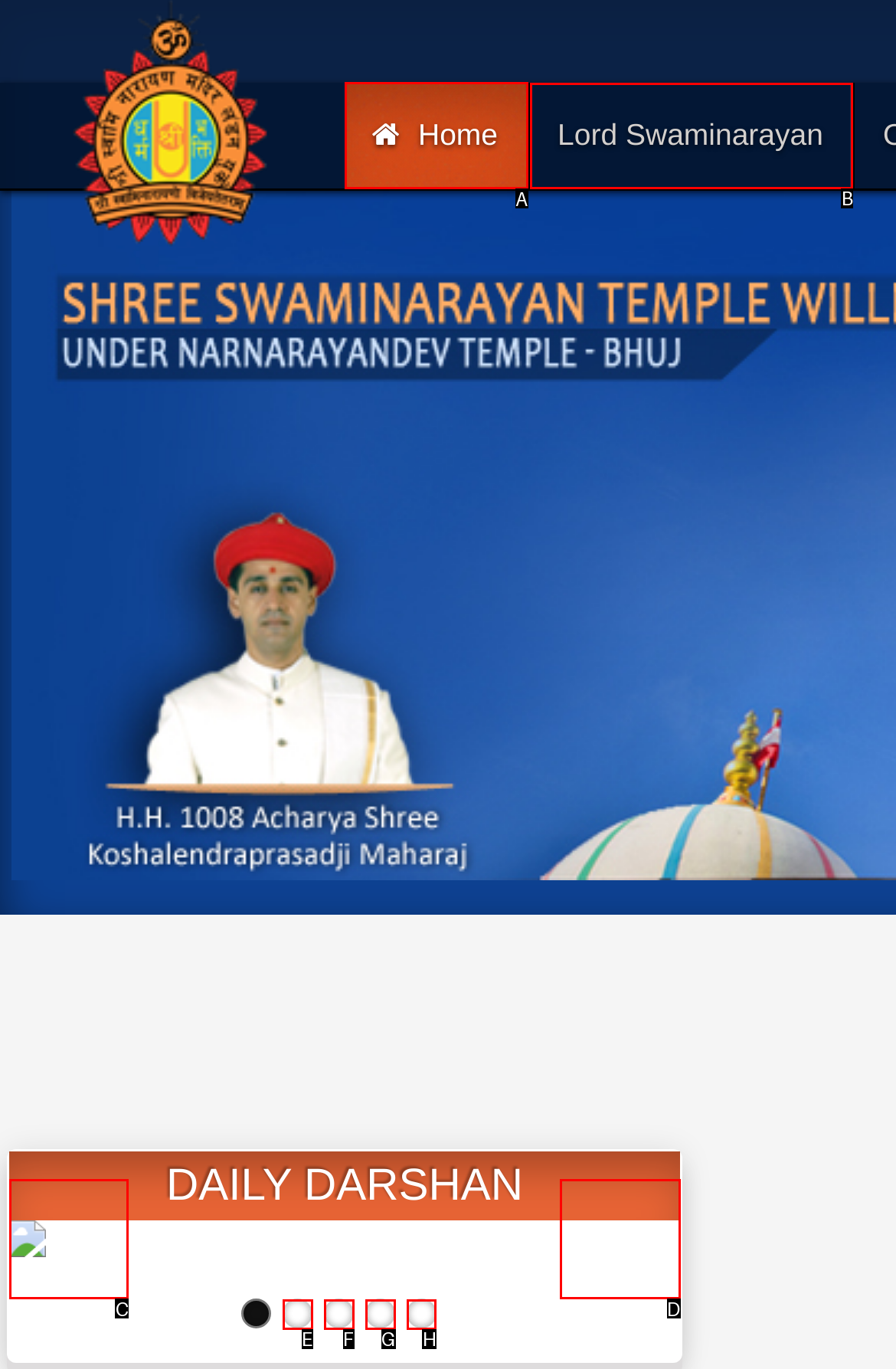Determine which HTML element should be clicked for this task: go to home page
Provide the option's letter from the available choices.

A